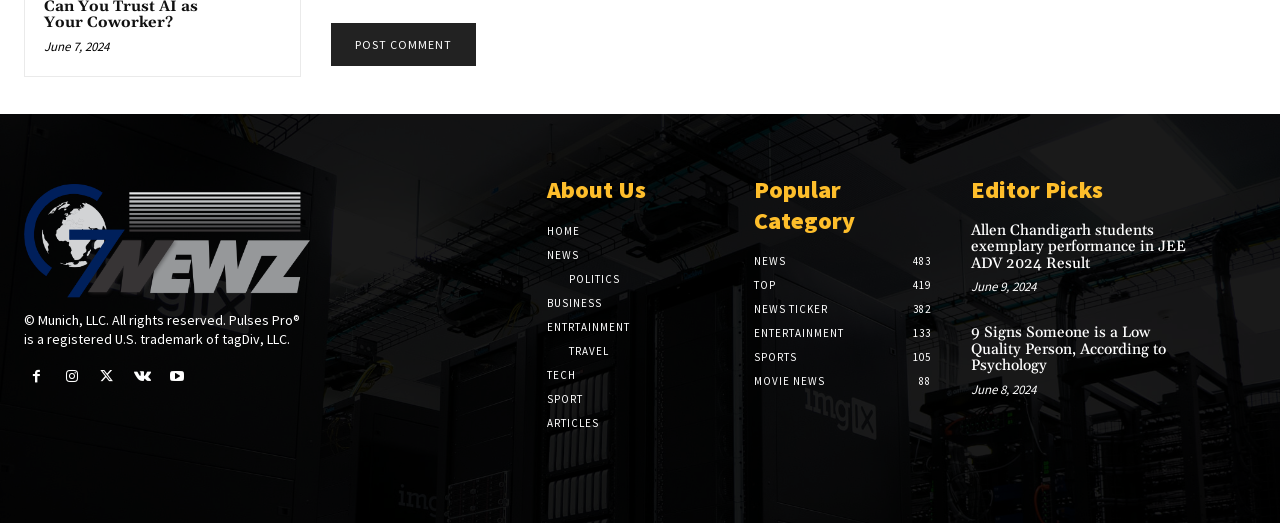Find the bounding box of the UI element described as follows: "Travel".

[0.444, 0.648, 0.573, 0.694]